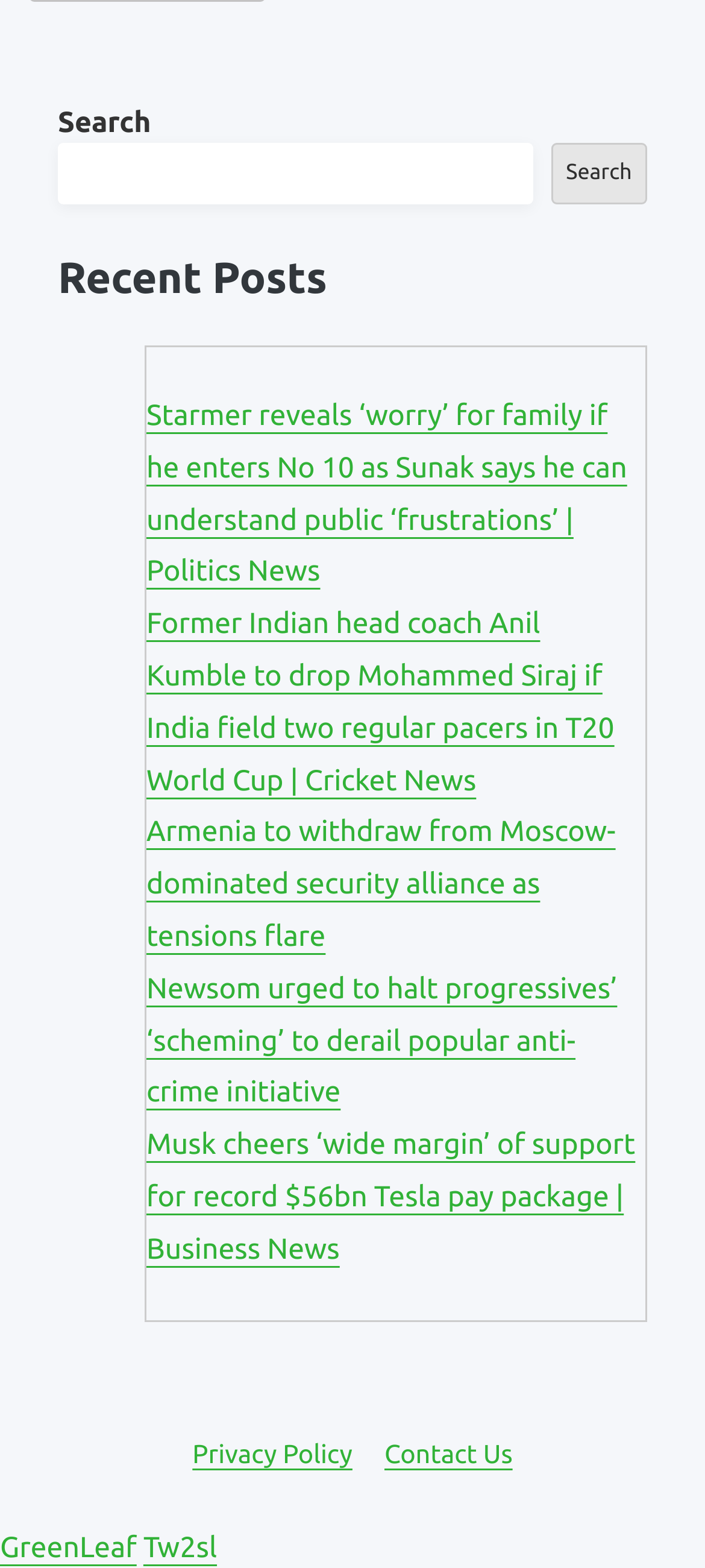Please identify the bounding box coordinates of the element's region that I should click in order to complete the following instruction: "Read recent news about Starmer". The bounding box coordinates consist of four float numbers between 0 and 1, i.e., [left, top, right, bottom].

[0.208, 0.255, 0.89, 0.375]